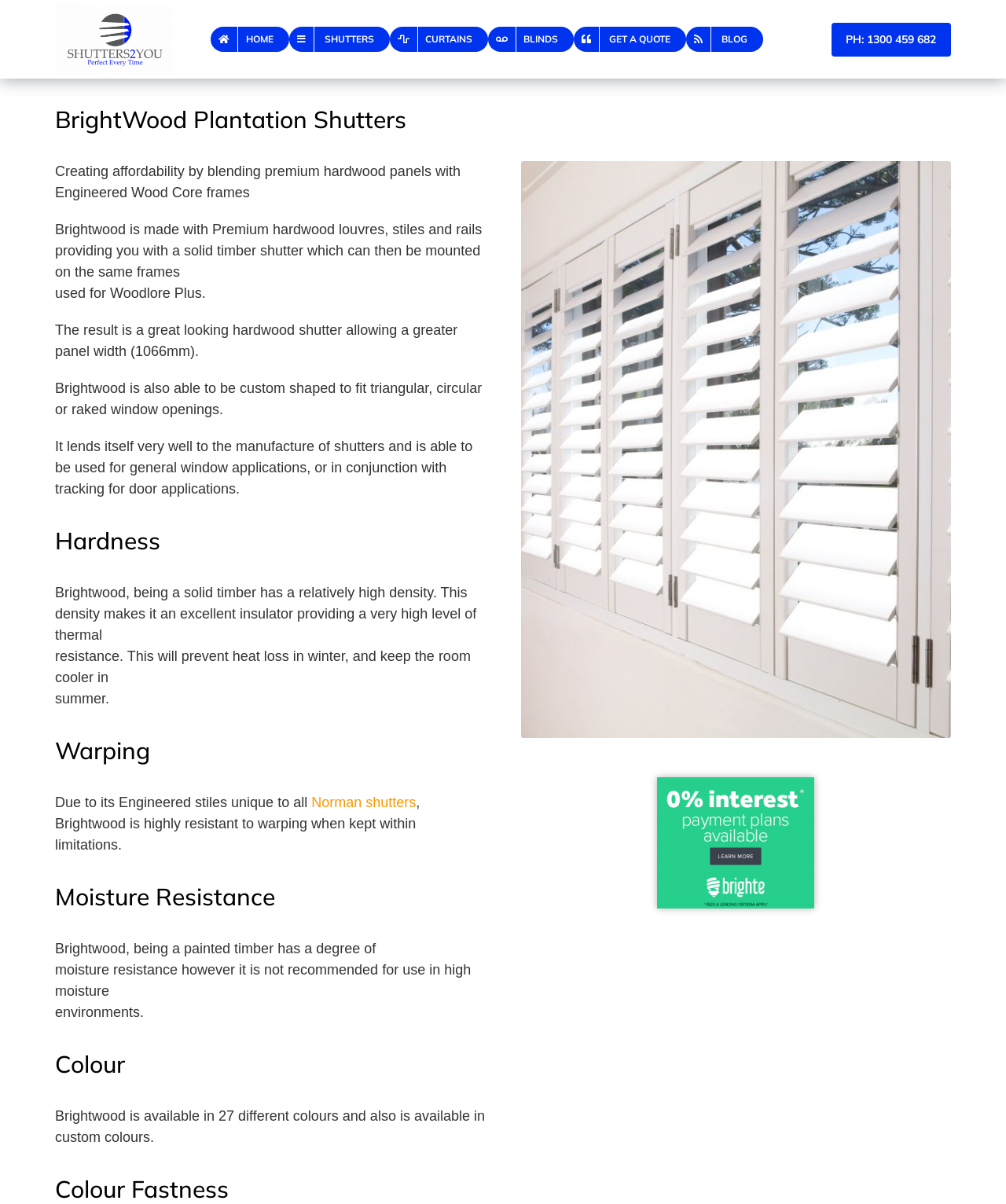Use the details in the image to answer the question thoroughly: 
What is the name of the plantation shutters?

The name of the plantation shutters can be found in the heading 'BrightWood Plantation Shutters' with bounding box coordinates [0.055, 0.085, 0.945, 0.114].